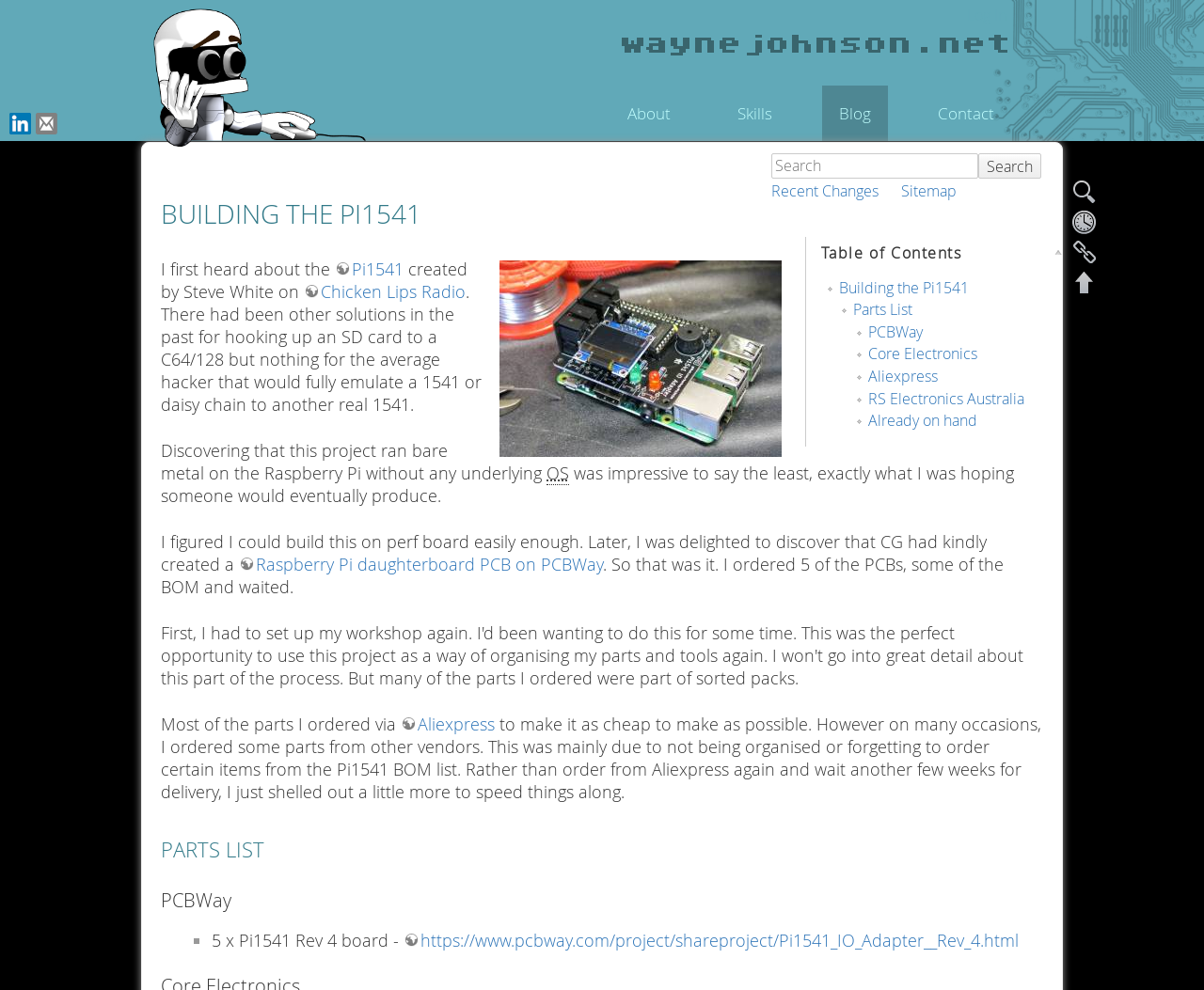Provide a short answer to the following question with just one word or phrase: Where did the author hear about the Pi1541?

Chicken Lips Radio